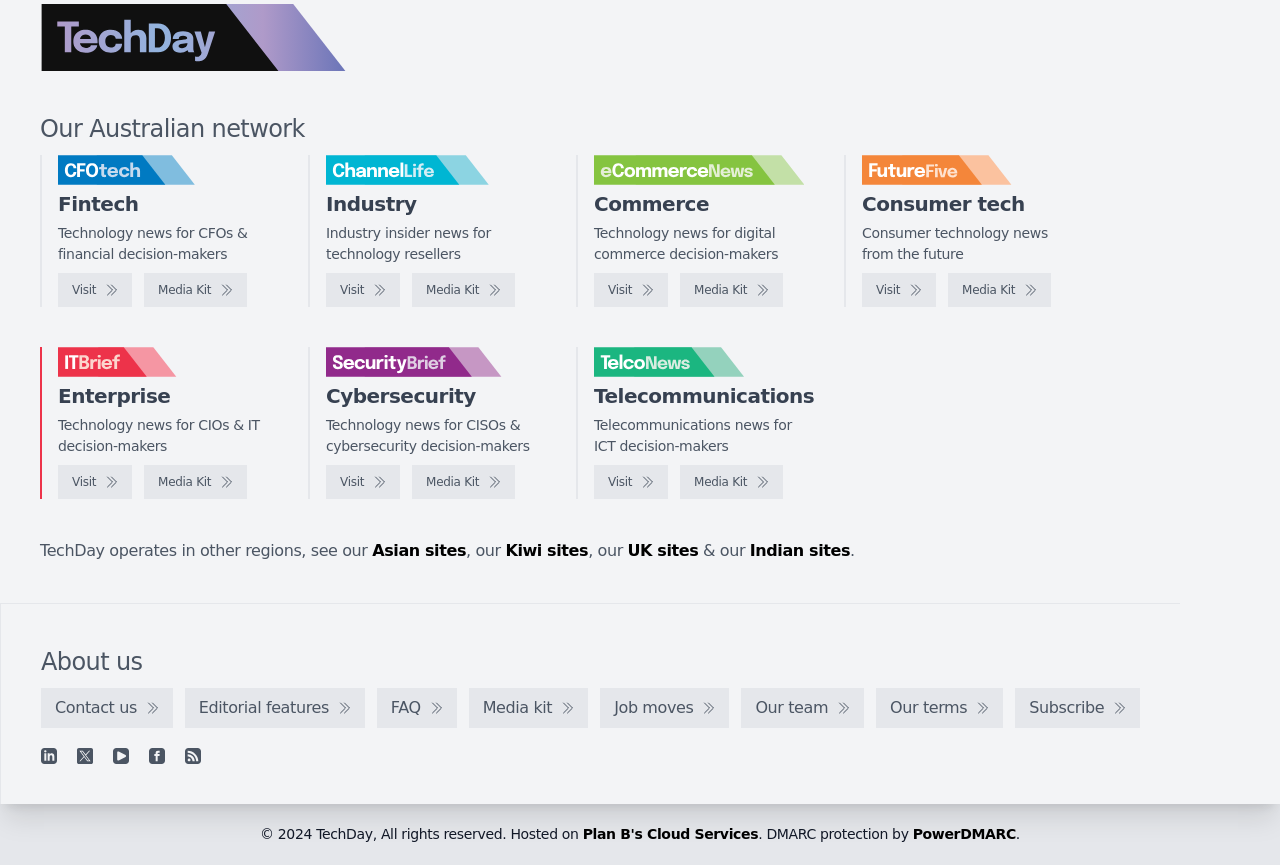Pinpoint the bounding box coordinates of the area that must be clicked to complete this instruction: "Visit CFOtech".

[0.045, 0.316, 0.103, 0.355]